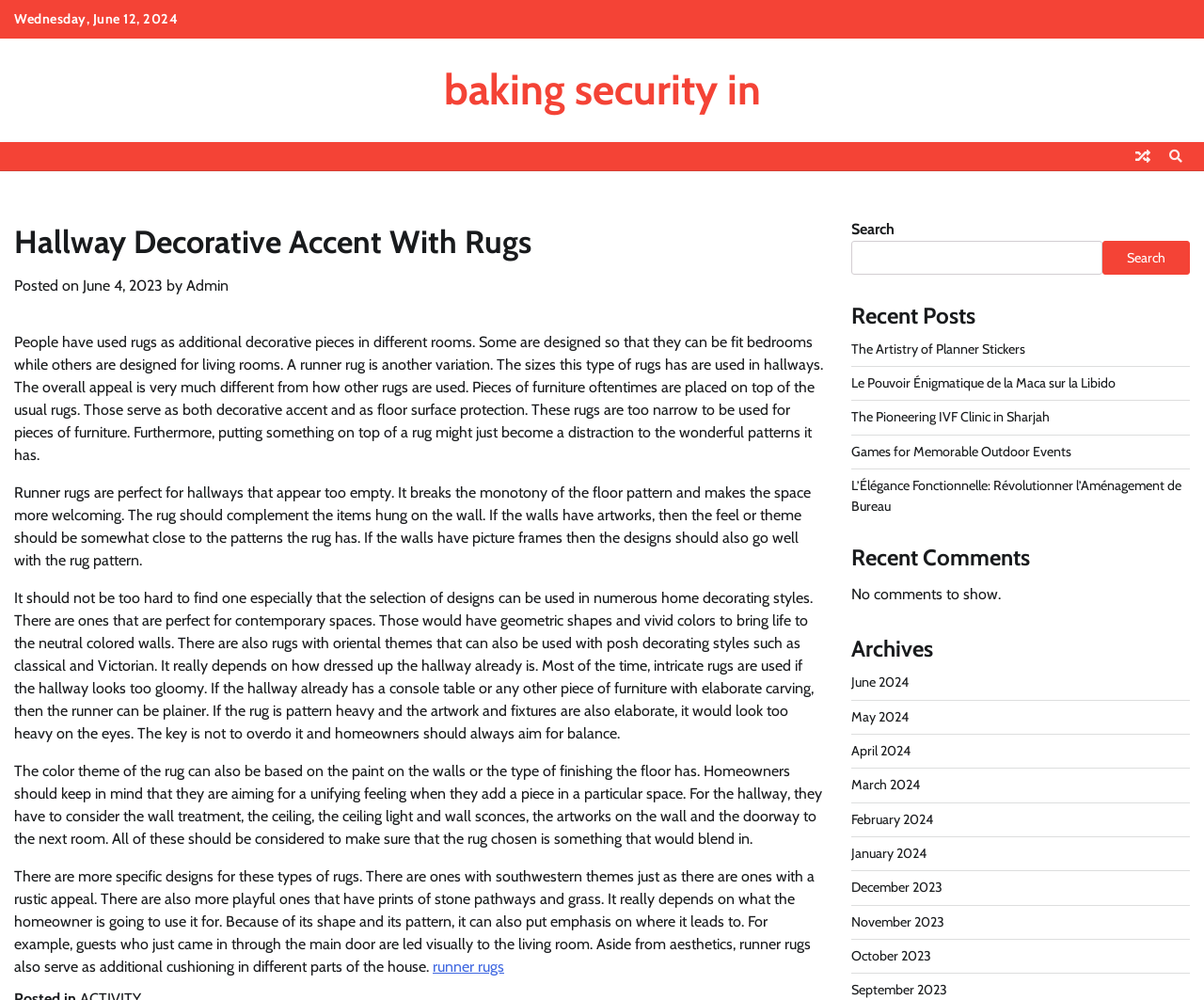Articulate a complete and detailed caption of the webpage elements.

The webpage is about hallway decorative accents with rugs, specifically focusing on runner rugs. At the top, there is a date "Wednesday, June 12, 2024" and a few links, including a search bar on the right side. Below that, there is a header "Hallway Decorative Accent With Rugs" followed by a post date "June 4, 2023" and the author "Admin". 

The main content of the webpage is a series of paragraphs discussing the use of runner rugs in hallways. The text explains how runner rugs can add a decorative touch to an empty hallway, complementing the items hung on the wall. It also provides tips on choosing the right rug design based on the hallway's style, wall treatment, and floor finishing. 

On the right side of the webpage, there are several sections, including "Recent Posts" with five links to different articles, "Recent Comments" with a message saying "No comments to show", and "Archives" with links to different months from June 2024 to September 2023.